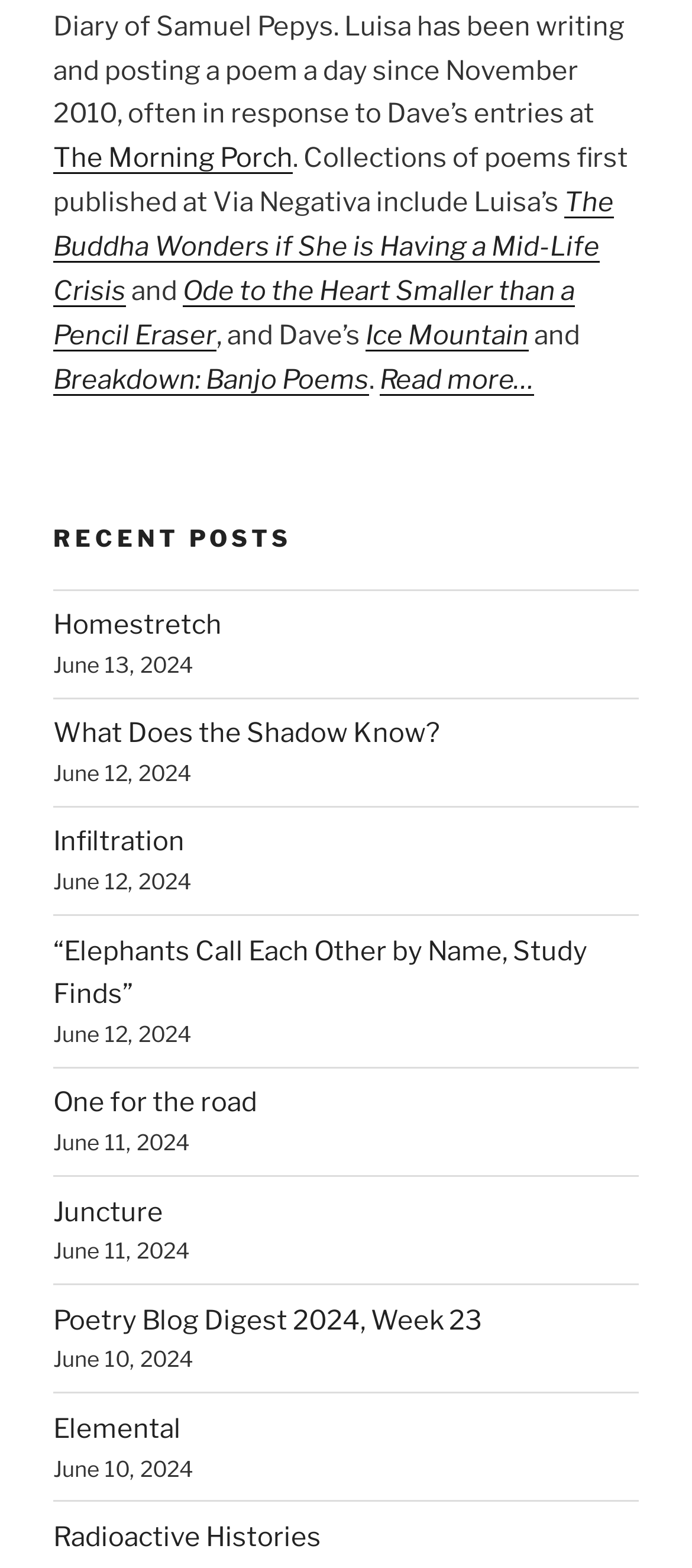Please reply to the following question using a single word or phrase: 
How many links are listed on the webpage?

14